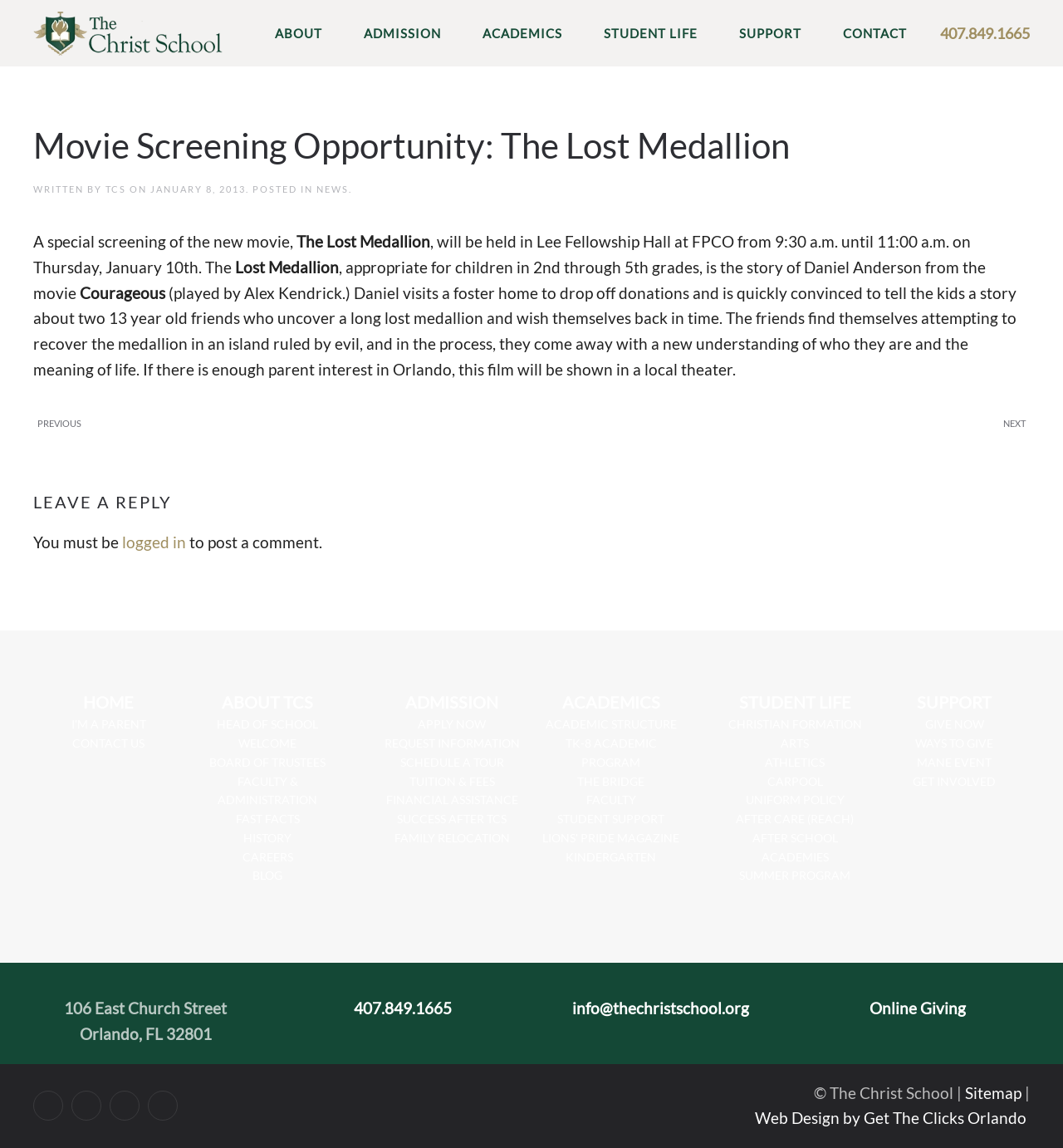Provide an in-depth caption for the elements present on the webpage.

The webpage is about a movie screening opportunity for "The Lost Medallion" at The Christ School. At the top of the page, there are several links to navigate to different sections of the website, including "ABOUT", "ADMISSION", "ACADEMICS", "STUDENT LIFE", and "SUPPORT". 

Below these links, there is a main article section that contains the details of the movie screening event. The title of the event, "Movie Screening Opportunity: The Lost Medallion", is prominently displayed at the top of this section. The article is written by "TCS" and posted on "JANUARY 8, 2013". 

The event description explains that the movie is suitable for children in 2nd through 5th grades and tells the story of Daniel Anderson from the movie "Courageous". The movie follows two 13-year-old friends who uncover a long-lost medallion and wish themselves back in time, leading to a journey of self-discovery. 

There are also links to navigate to the previous and next articles at the bottom of the main article section. 

Further down the page, there is a section to leave a reply or post a comment, but users must be logged in to do so. 

The page also features several links to other sections of the website, including "HOME", "I'M A PARENT", "CONTACT US", and various academic and administrative departments. 

At the bottom of the page, there is a section with the school's address, phone number, and email address, as well as links to online giving and other resources.